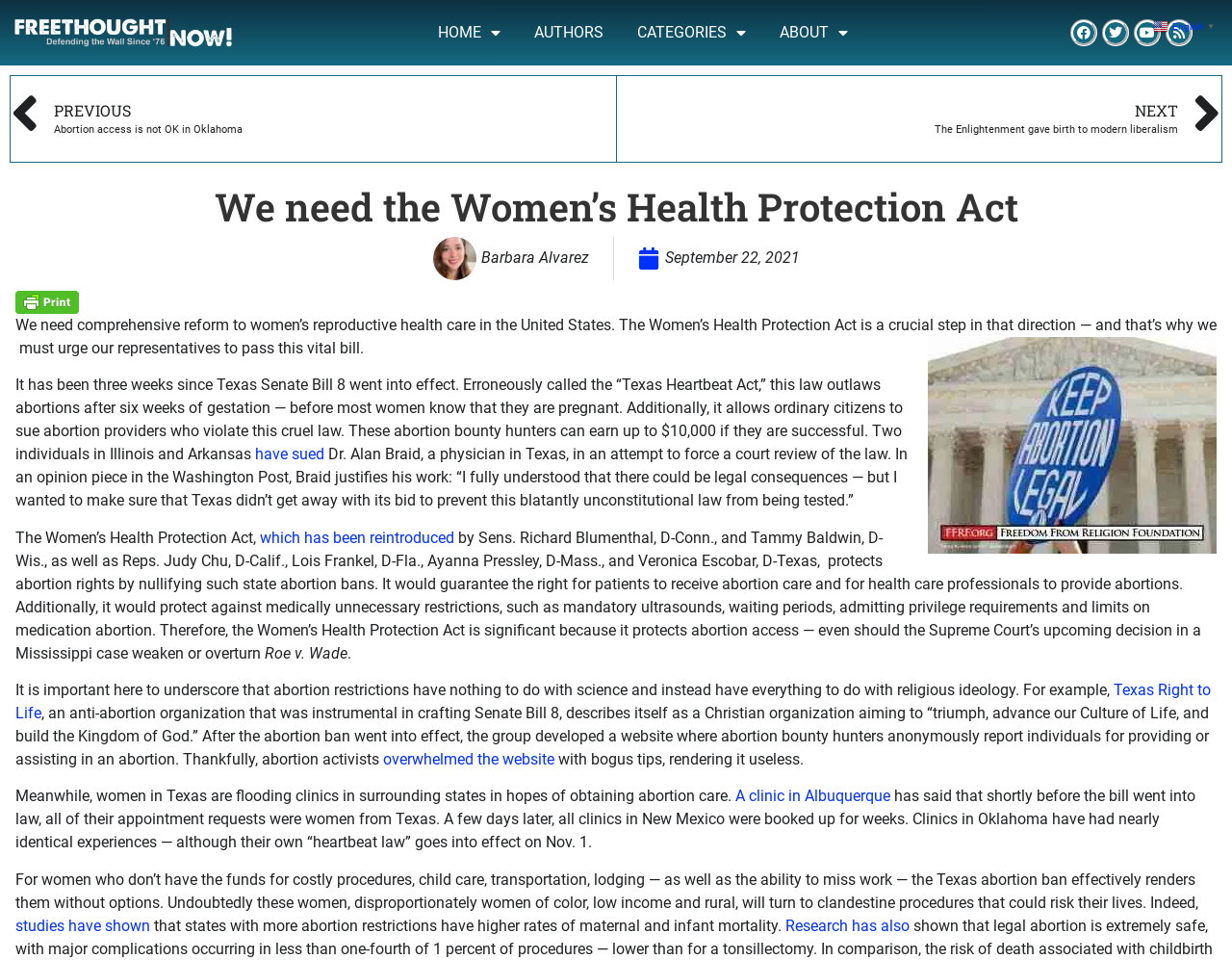Summarize the webpage with intricate details.

This webpage is about the Women's Health Protection Act and its importance in protecting women's reproductive health care in the United States. At the top of the page, there is a navigation menu with links to "HOME", "AUTHORS", "CATEGORIES", and "ABOUT", as well as social media links to Facebook, Twitter, YouTube, and RSS. Below the navigation menu, there is a heading that reads "We need the Women's Health Protection Act".

The main content of the page is an article that discusses the need for comprehensive reform to women's reproductive health care in the United States. The article mentions the Women's Health Protection Act as a crucial step in this direction and explains how it would protect abortion rights and guarantee the right for patients to receive abortion care.

The article also discusses the recent Texas Senate Bill 8, which outlaws abortions after six weeks of gestation, and how it has led to a surge in women seeking abortion care in surrounding states. It highlights the importance of protecting abortion access, especially for women who are disproportionately affected by restrictive laws, such as women of color, low-income women, and rural women.

Throughout the article, there are links to external sources, such as the Washington Post, and references to specific organizations, like Texas Right to Life. There are also images on the page, including a picture of Barbara Alvarez, the author of the article, and an image related to the Supreme Court.

At the bottom of the page, there are links to previous and next articles, as well as a link to print the article in a friendly format.